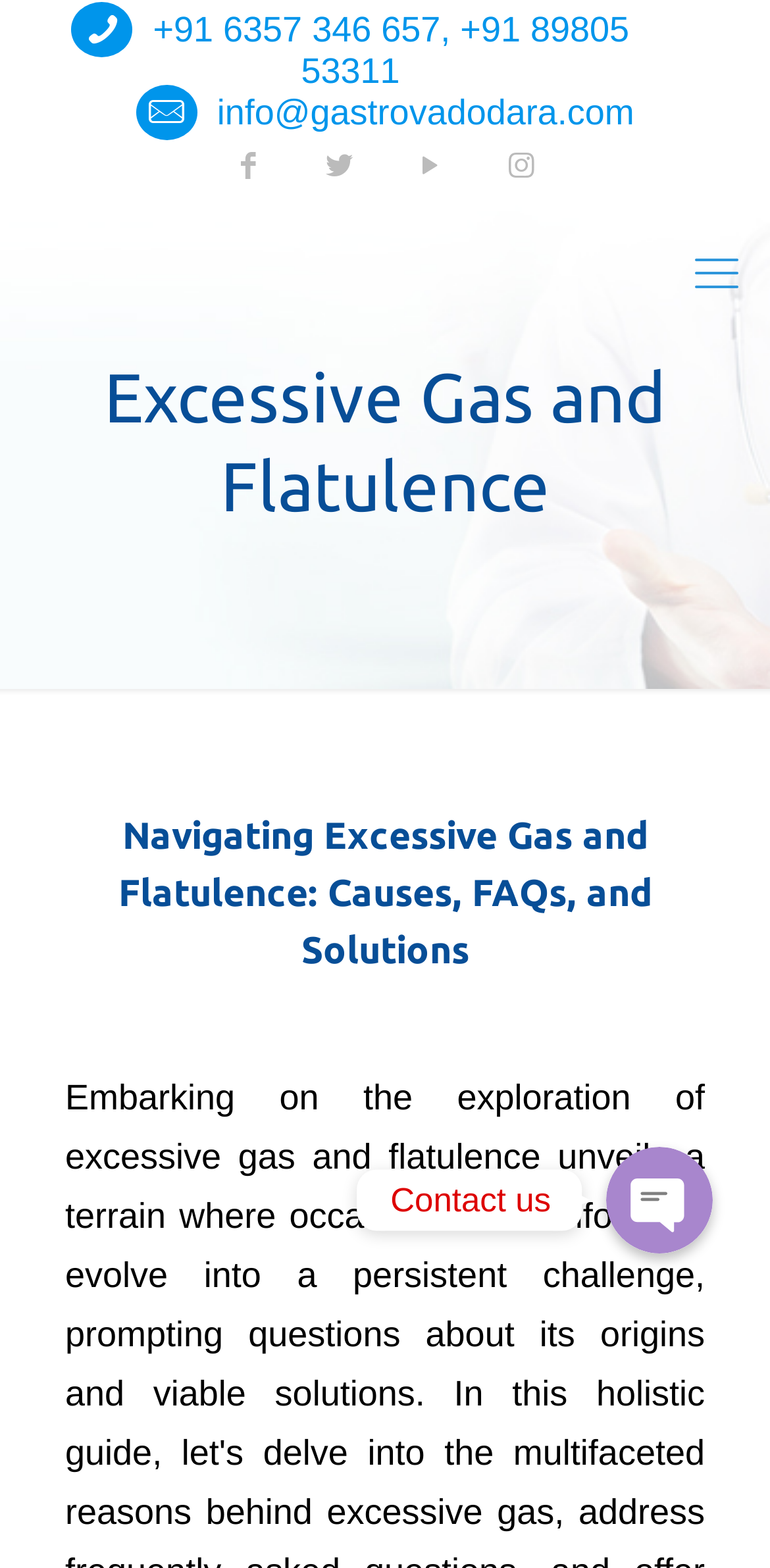Illustrate the webpage thoroughly, mentioning all important details.

The webpage is about Gastroenterology treatment in Vadodara, Gujarat, and it appears to be a professional website for Dr. Chirayu Chokshi, a Gastro Physician. 

At the top, there are multiple contact links, including phone numbers and an email address, which are positioned horizontally across the page. These links are accompanied by social media icons, such as WhatsApp, and other icons. 

Below the contact information, there are two headings. The first heading is "Excessive Gas and Flatulence", which is positioned near the top-left of the page. The second heading, "Navigating Excessive Gas and Flatulence: Causes, FAQs, and Solutions", is located below the first heading, spanning almost the entire width of the page. 

On the right side of the page, there are three images, likely representing different contact methods, such as phone and WhatsApp. Below these images, there is a "Contact us" text. 

The overall structure of the webpage is organized, with clear headings and concise text, making it easy to navigate and find relevant information about Gastro treatment and Dr. Chirayu Chokshi's services.